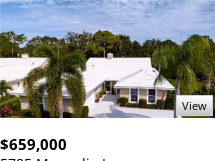What is the purpose of the 'View' button?
Look at the image and answer the question using a single word or phrase.

To see more details